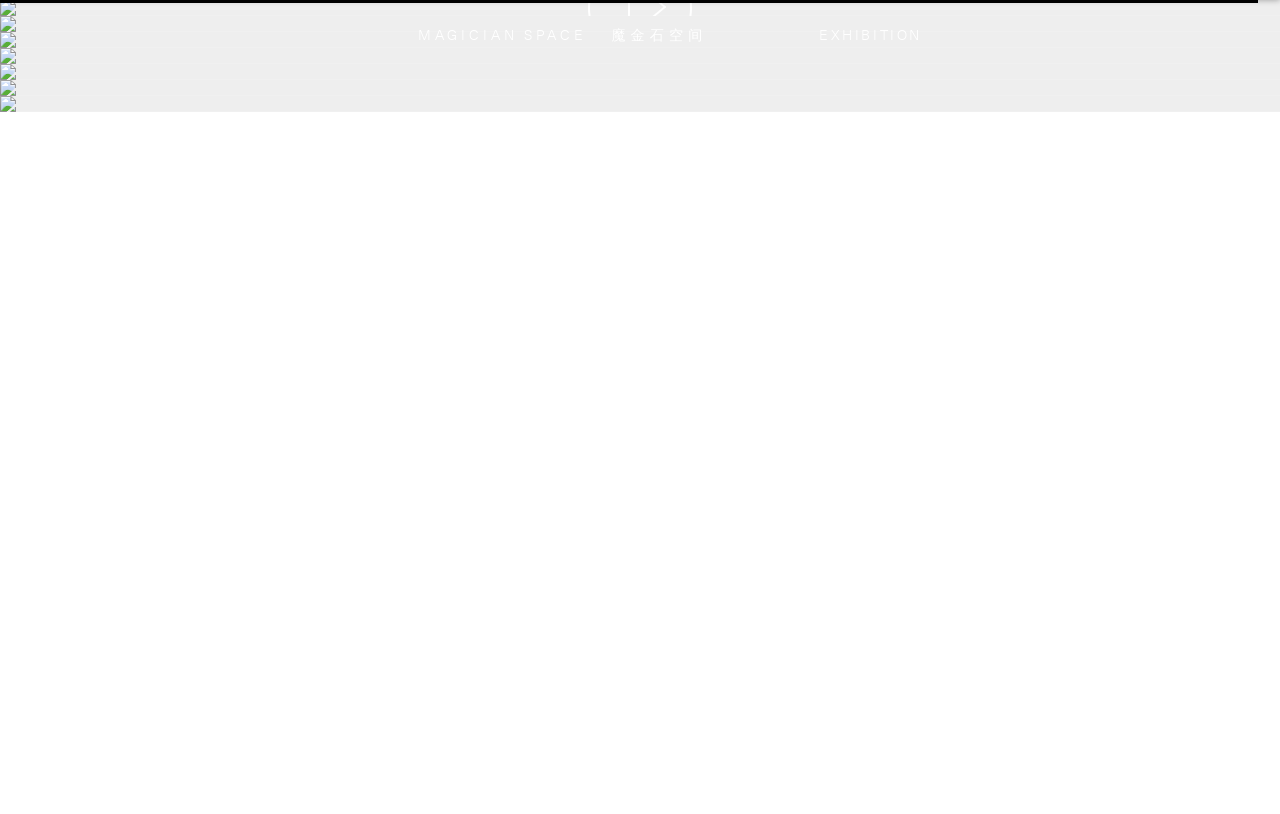Can you identify the bounding box coordinates of the clickable region needed to carry out this instruction: 'View exhibitions'? The coordinates should be four float numbers within the range of 0 to 1, stated as [left, top, right, bottom].

[0.64, 0.029, 0.666, 0.055]